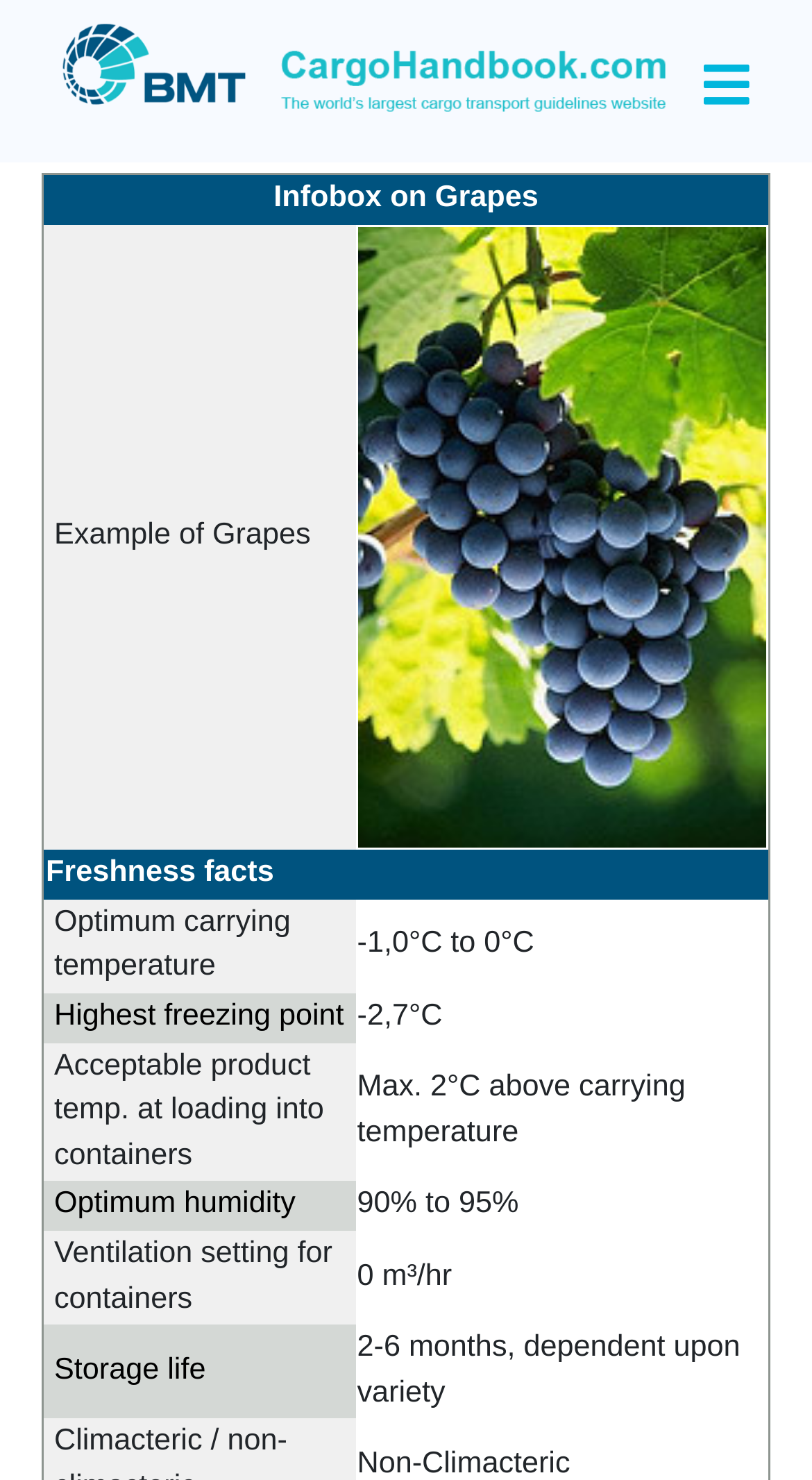What is the highest freezing point of grapes? Look at the image and give a one-word or short phrase answer.

-2,7°C